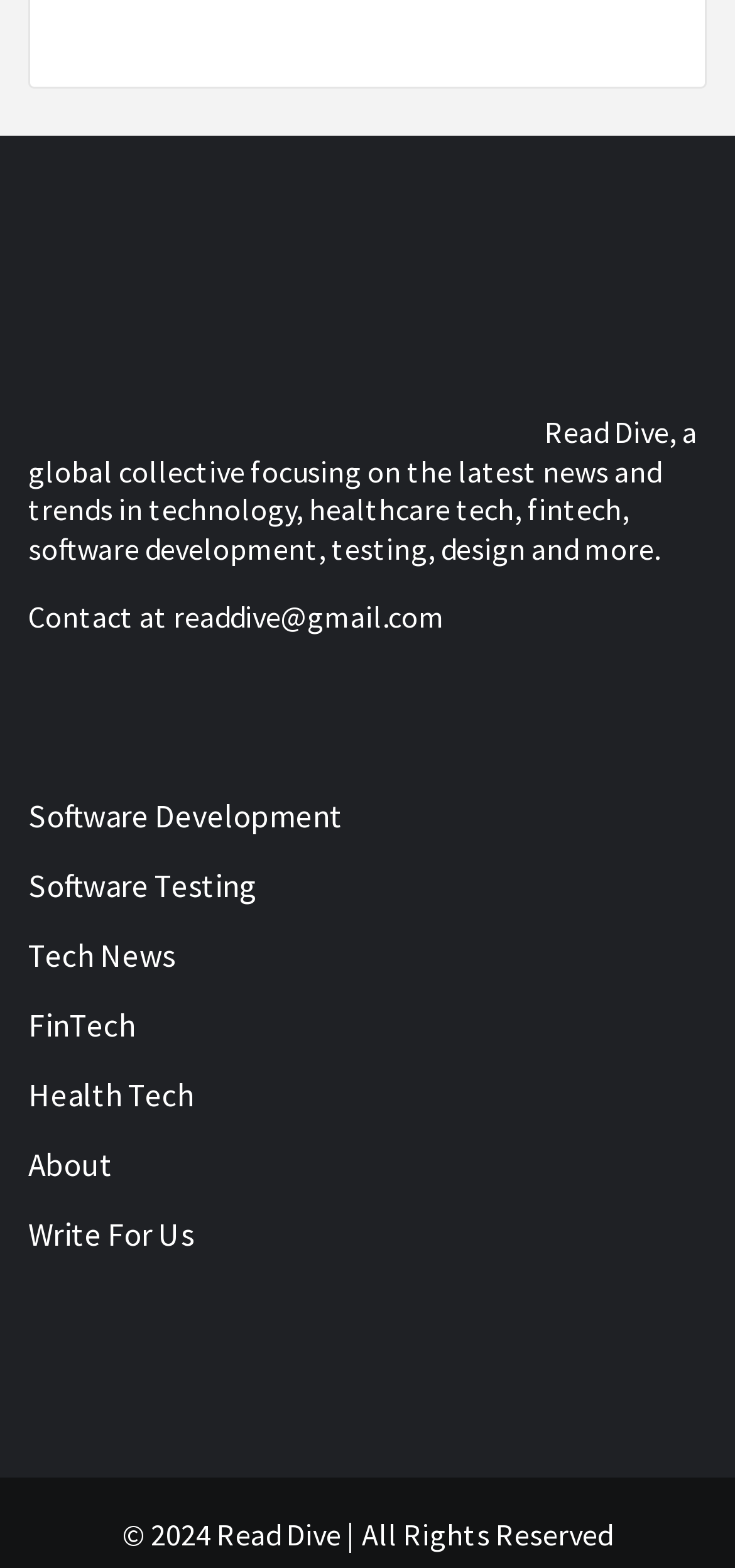Find the bounding box coordinates of the element's region that should be clicked in order to follow the given instruction: "Get health and safety policy". The coordinates should consist of four float numbers between 0 and 1, i.e., [left, top, right, bottom].

None